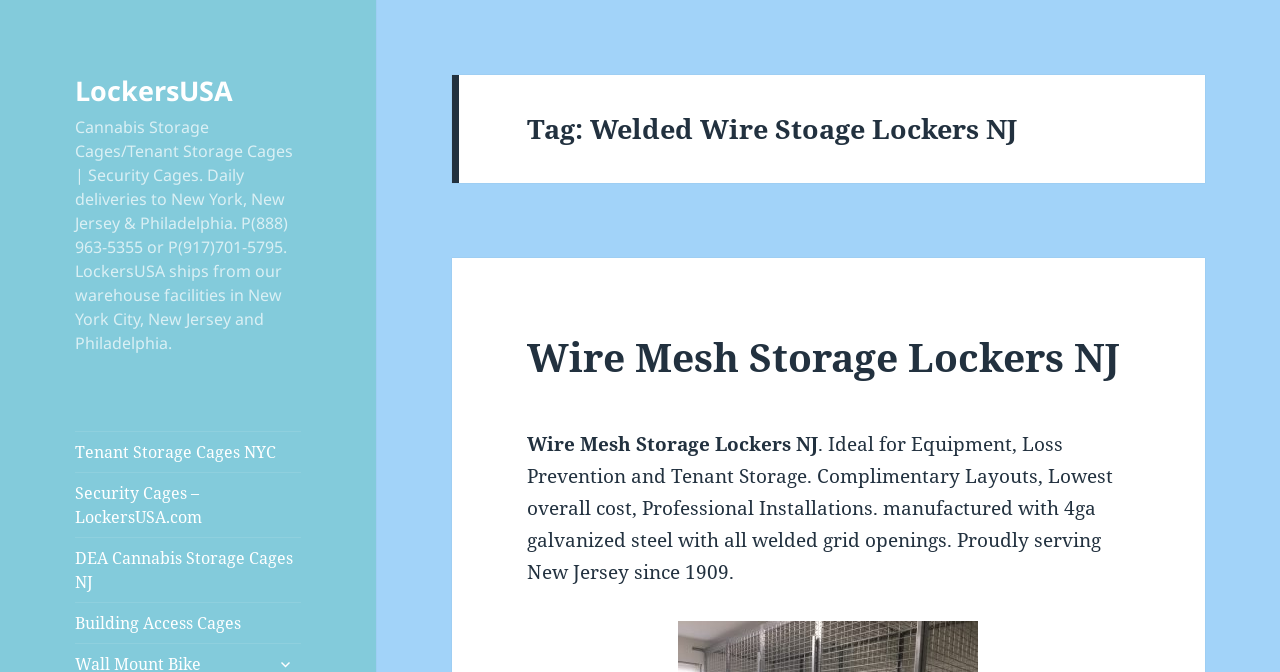Summarize the webpage in an elaborate manner.

The webpage is about LockersUSA, a company that provides storage solutions. At the top left, there is a link to the company's homepage, "LockersUSA". Next to it, there is a brief description of the company, mentioning their products and services, including cannabis storage cages, tenant storage cages, and security cages, as well as their delivery areas and contact information.

Below this description, there are four links to specific products or services, including "Tenant Storage Cages NYC", "Security Cages", "DEA Cannabis Storage Cages NJ", and "Building Access Cages". These links are aligned vertically and take up a small portion of the page.

On the right side of the page, there is a header section with a title "Tag: Welded Wire Stoage Lockers NJ". Below this title, there is another header section with a title "Wire Mesh Storage Lockers NJ", which is a link to a specific product page. Underneath this link, there is a brief description of the product, highlighting its features, benefits, and the company's experience in serving New Jersey since 1909.